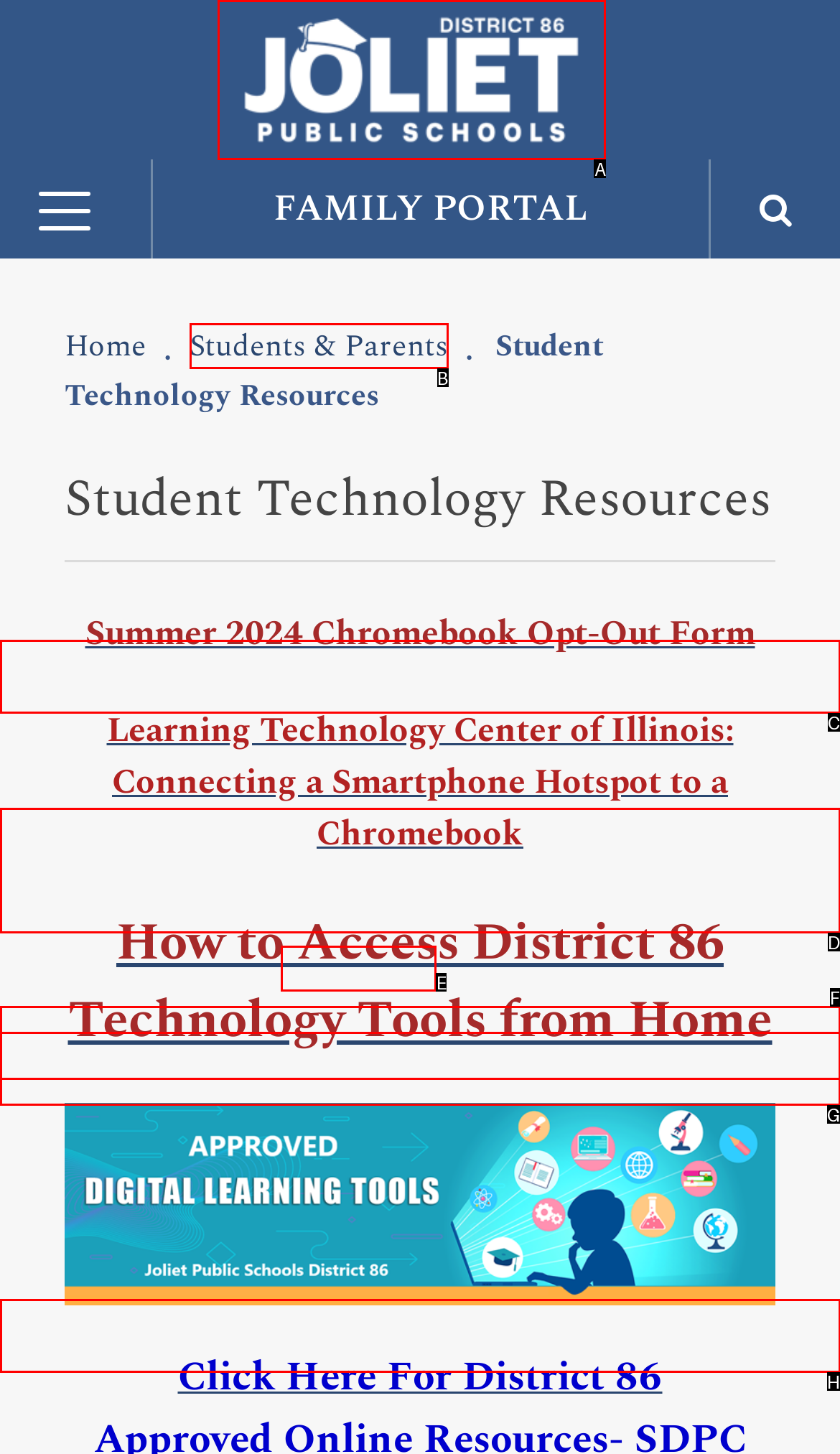Identify the HTML element to click to execute this task: Click on the 'Students Today Learners for life' link Respond with the letter corresponding to the proper option.

A